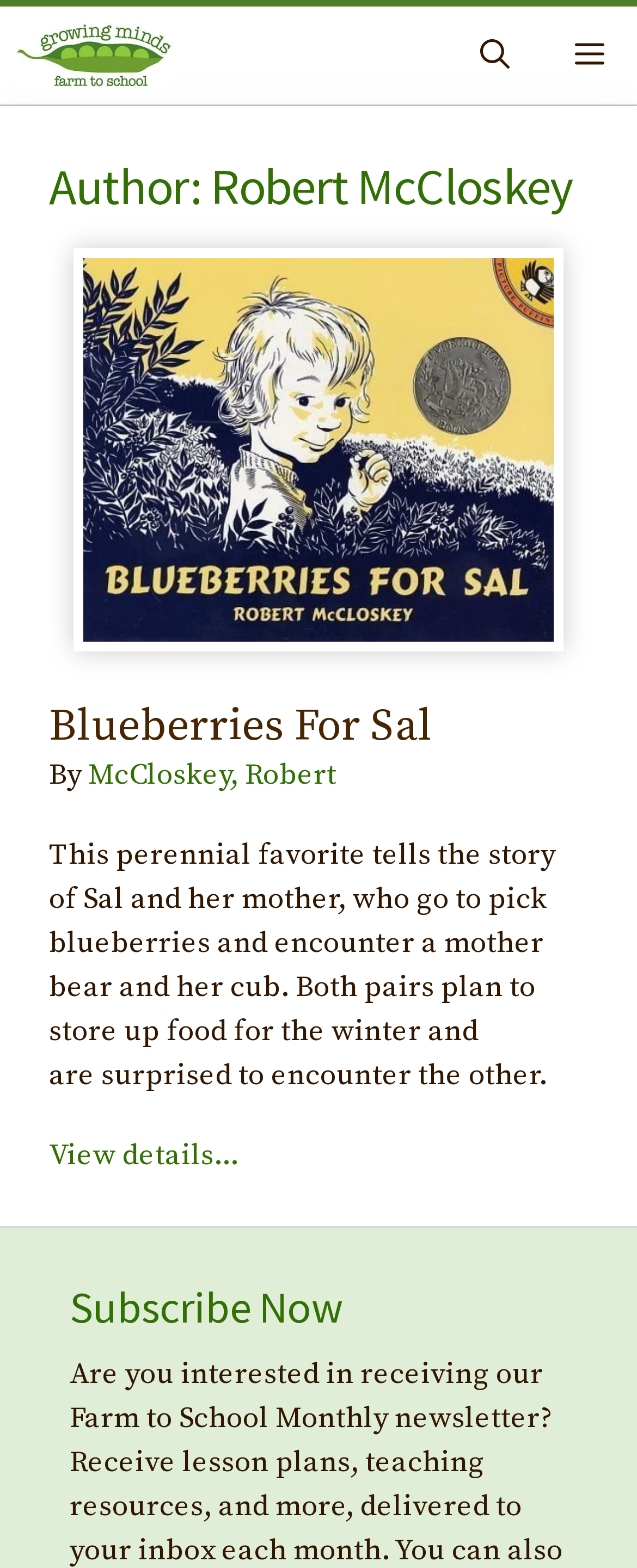What is the principal heading displayed on the webpage?

Author: Robert McCloskey